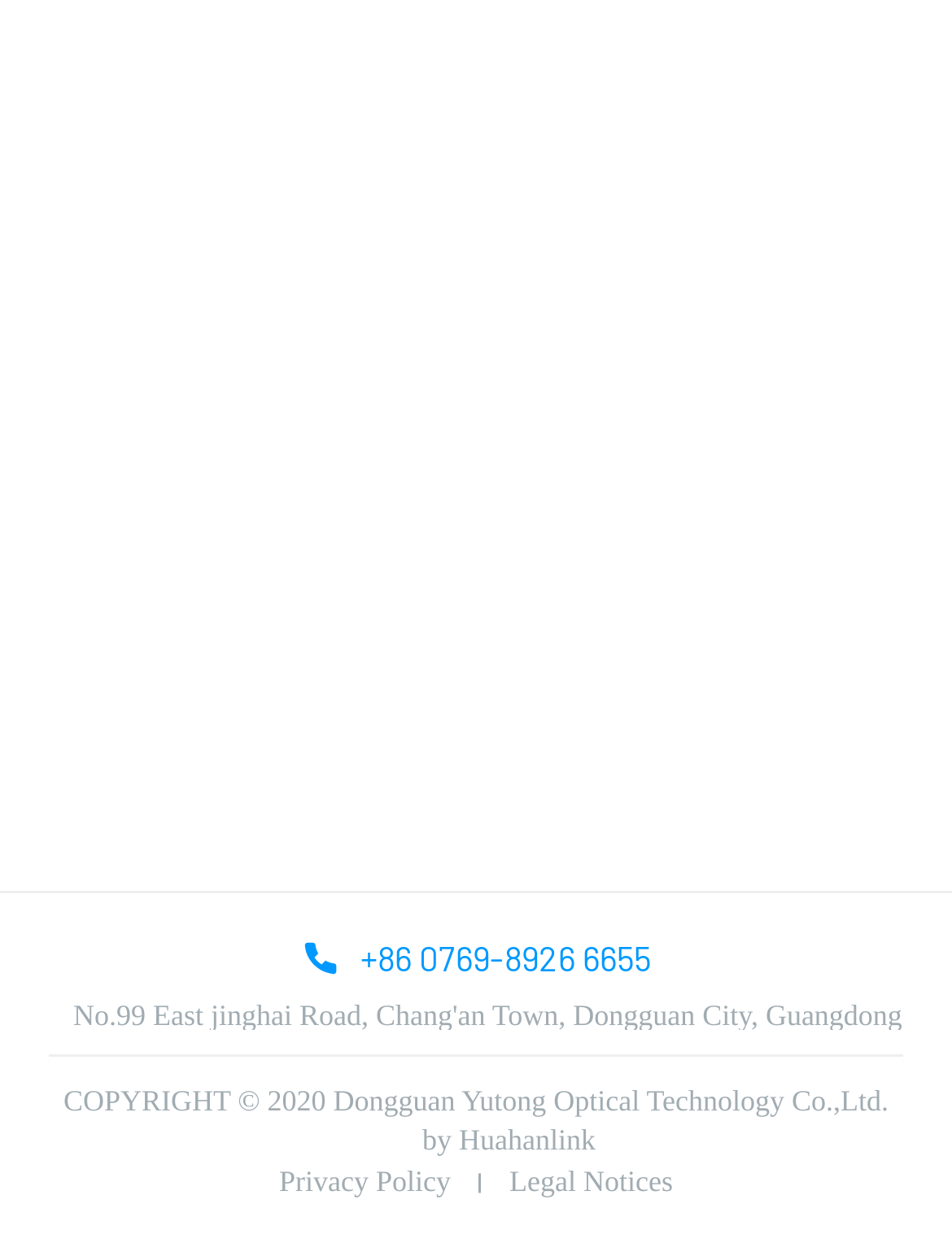Answer in one word or a short phrase: 
What is the company name in the footer?

Dongguan Yutong Optical Technology Co.,Ltd.